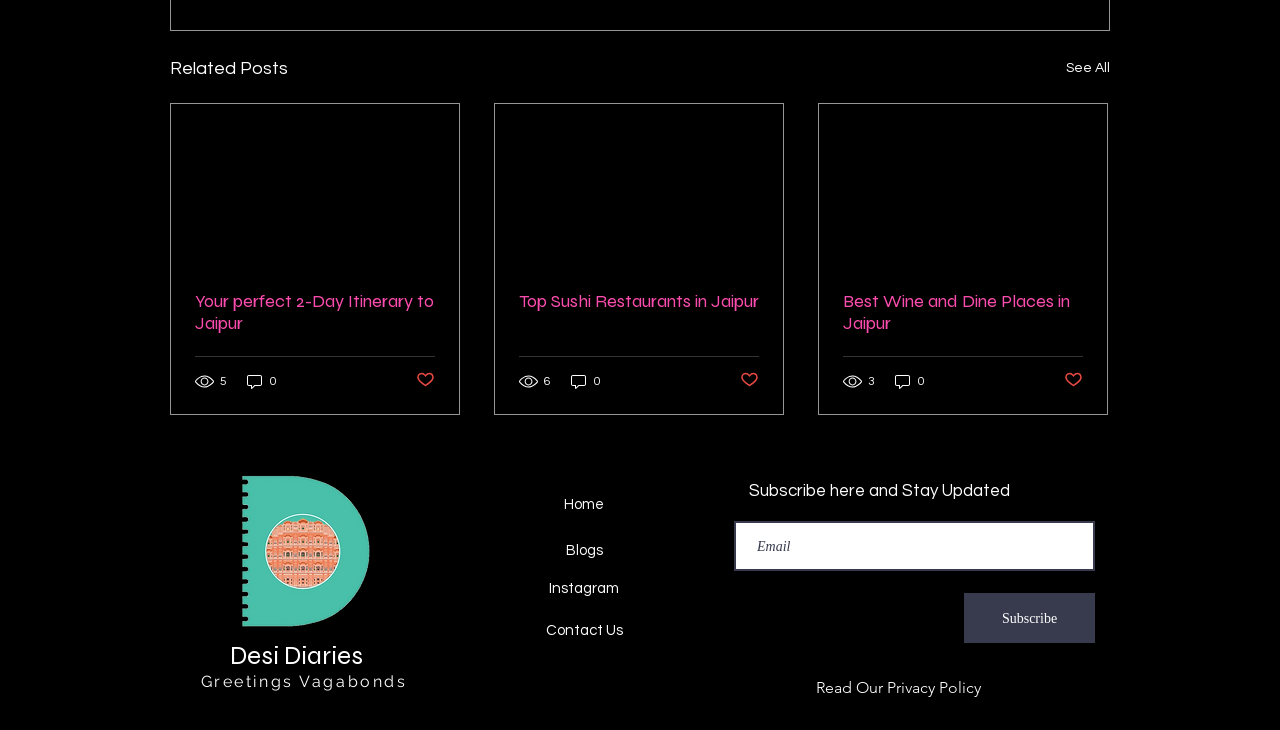Can you specify the bounding box coordinates of the area that needs to be clicked to fulfill the following instruction: "Click on the 'See All' link"?

[0.833, 0.074, 0.867, 0.114]